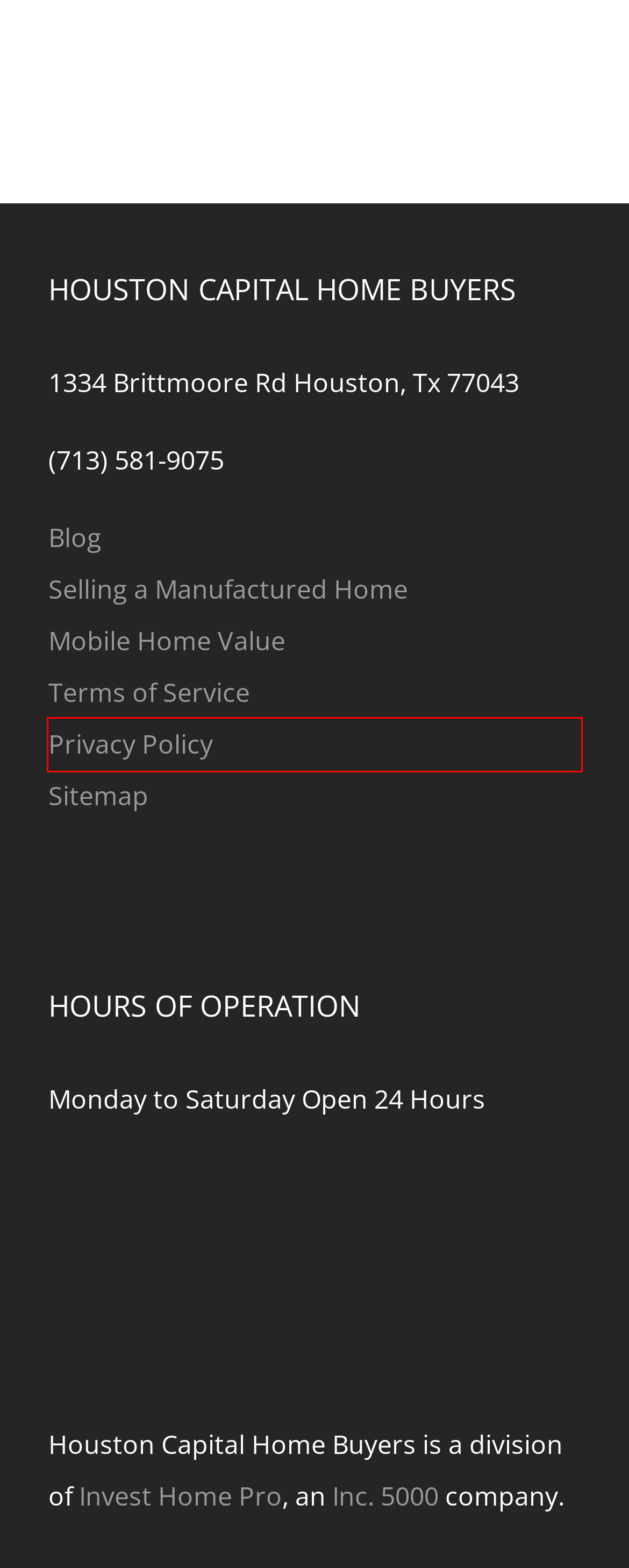Given a webpage screenshot with a UI element marked by a red bounding box, choose the description that best corresponds to the new webpage that will appear after clicking the element. The candidates are:
A. Sitemap - Houston Capital Home Buyers
B. InvestHomePro
C. Sell Your House For Cash | Houston Capital Home Buyers
D. Blog - Houston Capital Home Buyers
E. Selling A Manufactured Home Can Be Difficult | Here's How To Sell Fast May 2024
F. Privacy Policy - Houston Capital Home Buyers
G. What's My Mobile Home Value? | How To Figure Out What It's Worth May 2024
H. Terms of Service - Houston Capital Home Buyers

F